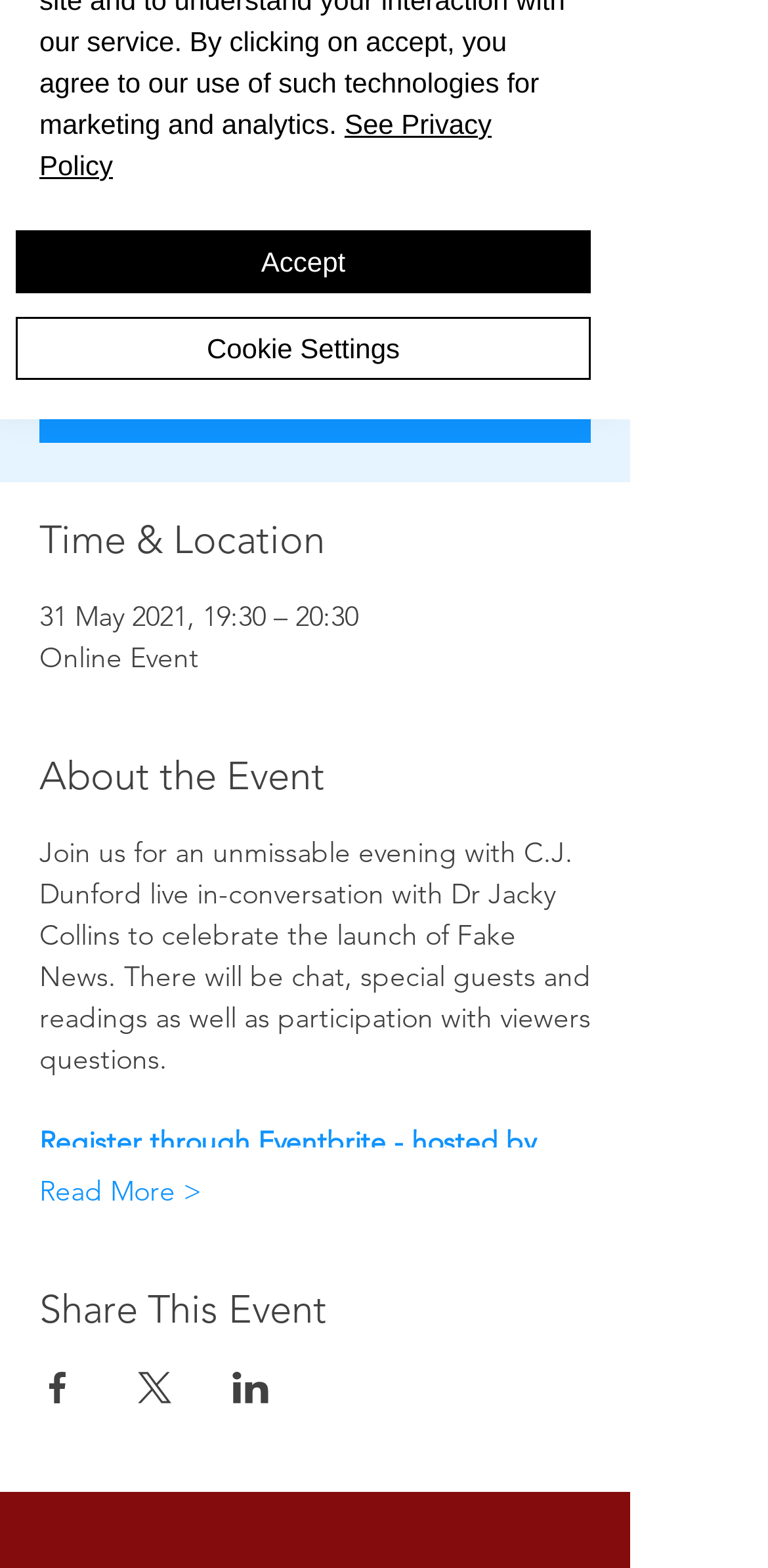For the given element description title="Pinterest", determine the bounding box coordinates of the UI element. The coordinates should follow the format (top-left x, top-left y, bottom-right x, bottom-right y) and be within the range of 0 to 1.

None